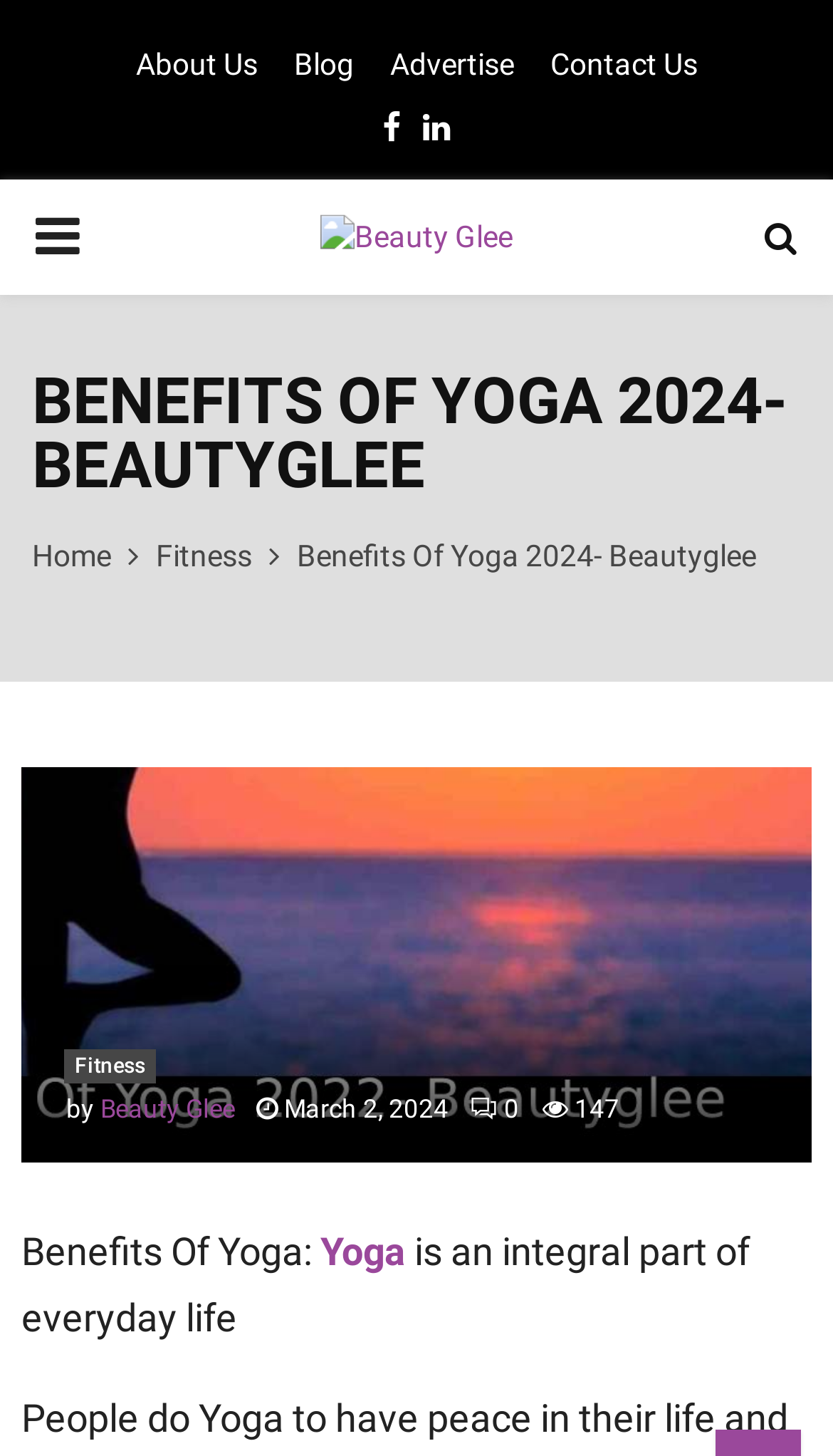Illustrate the webpage thoroughly, mentioning all important details.

The webpage is about the benefits of yoga, with a focus on its importance in everyday life. At the top, there is a navigation menu with links to "About Us", "Blog", "Advertise", and "Contact Us", as well as social media links to Facebook and LinkedIn. 

Below the navigation menu, there is a button labeled "PRIMARY MENU" with an icon, which is not expanded. To the right of this button, there is an image of "Beauty Glee". On the far right, there is a link with an icon.

The main heading of the page reads "BENEFITS OF YOGA 2024- BEAUTYGLEE". Below this heading, there are links to "Home", "Fitness", and "Benefits Of Yoga 2024- Beautyglee". 

The main content of the page is an article about the benefits of yoga, with an image at the top. The article is attributed to "Beauty Glee" and has a timestamp of "March 2, 2024". There are also links to "Fitness" and a comment count of "0". The article text starts with "Benefits Of Yoga: Yoga is an integral part of everyday life".